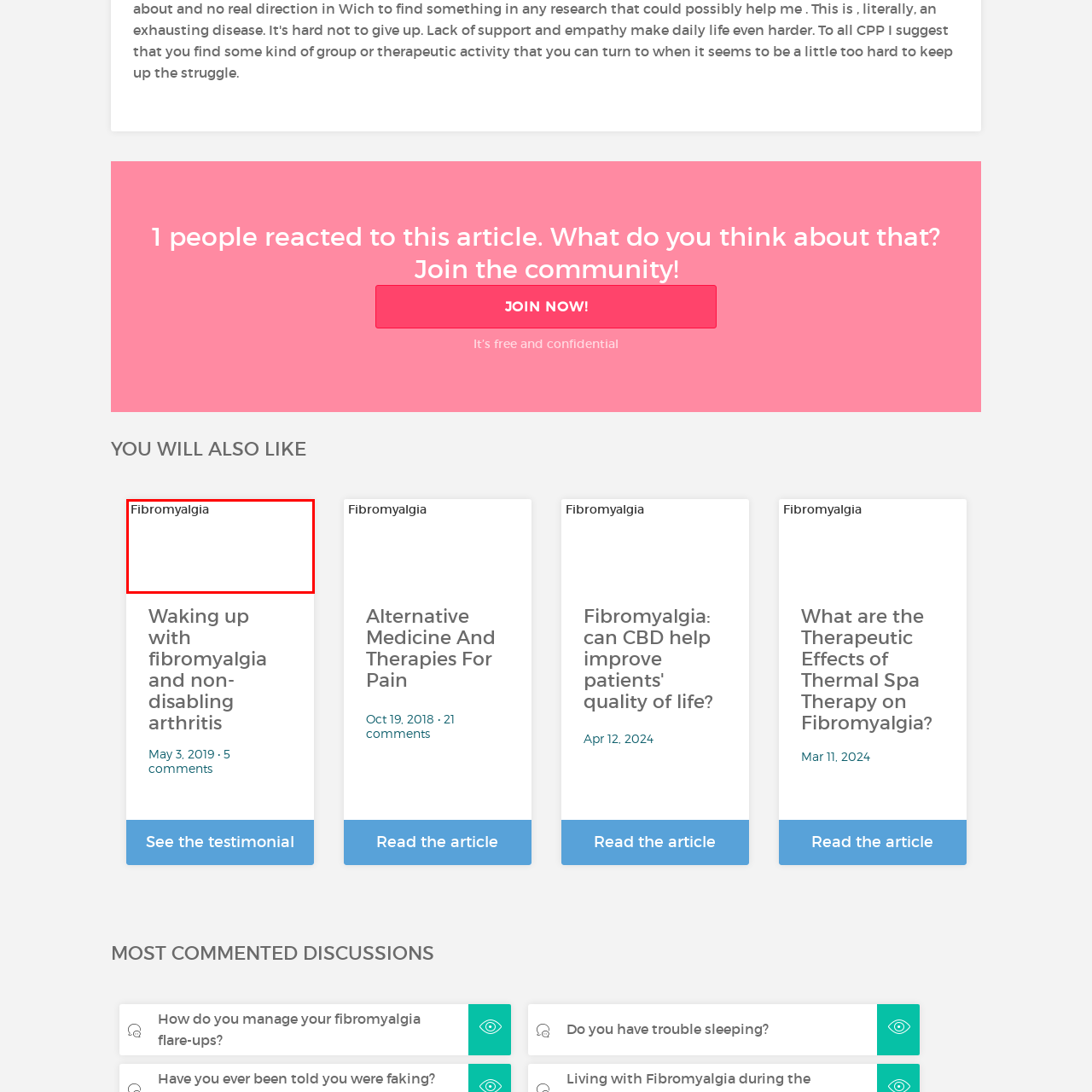Describe all the elements and activities occurring in the red-outlined area of the image extensively.

The image depicts the word "Fibromyalgia," which serves as an important focal point in the context of health-related discussions. Accompanying this visual element, the surrounding text invites readers to engage with related articles about fibromyalgia, a chronic condition characterized by widespread pain and other symptoms. This context encourages a community dialogue, inviting individuals to share their experiences and insights. Additionally, the heading "YOU WILL ALSO LIKE" suggests that there are several linked articles and testimonials available for readers seeking more information on this condition, emphasizing the importance of community support and shared knowledge.